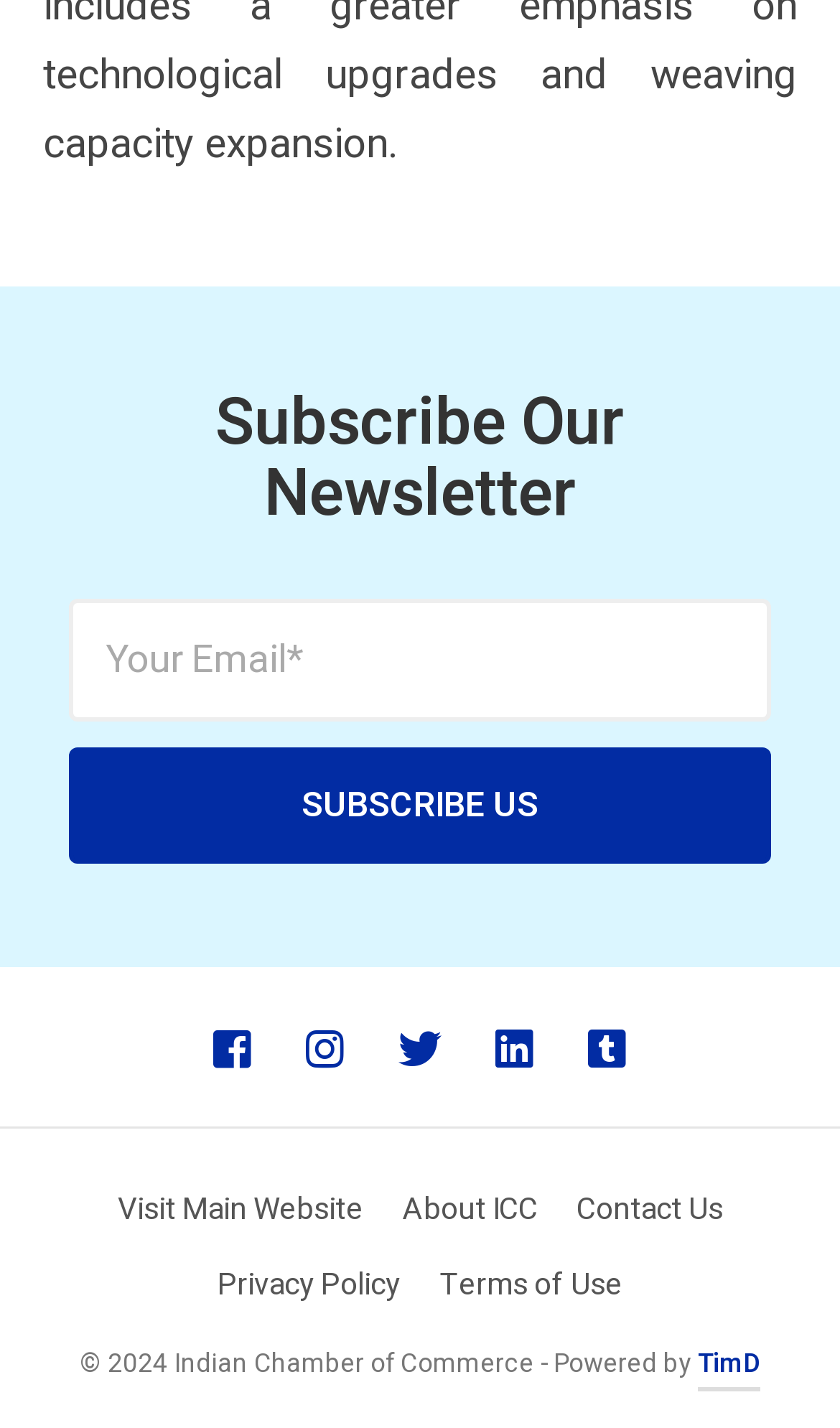Point out the bounding box coordinates of the section to click in order to follow this instruction: "Share via Facebook".

None